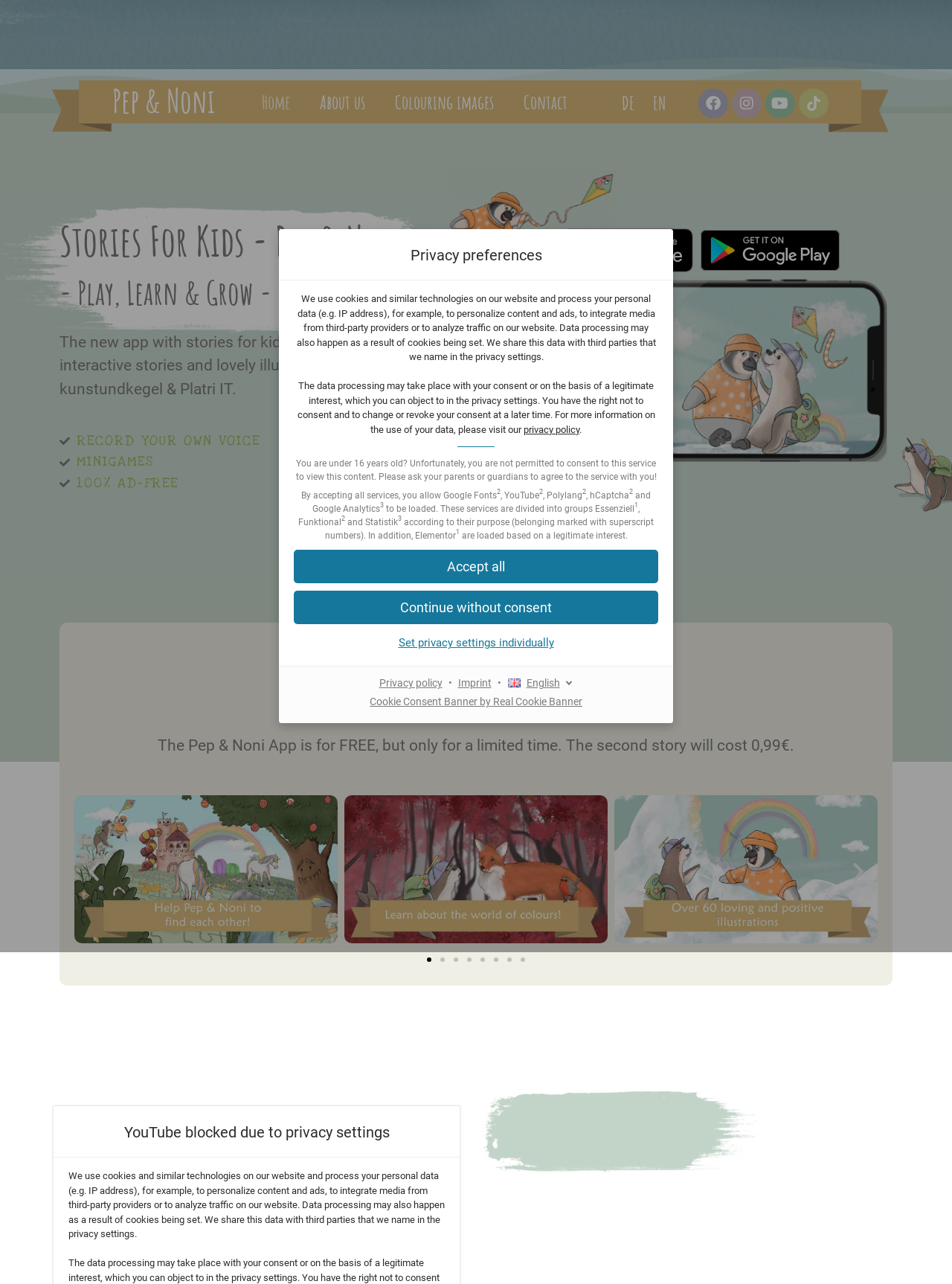Please identify the coordinates of the bounding box that should be clicked to fulfill this instruction: "Select language".

[0.532, 0.525, 0.602, 0.54]